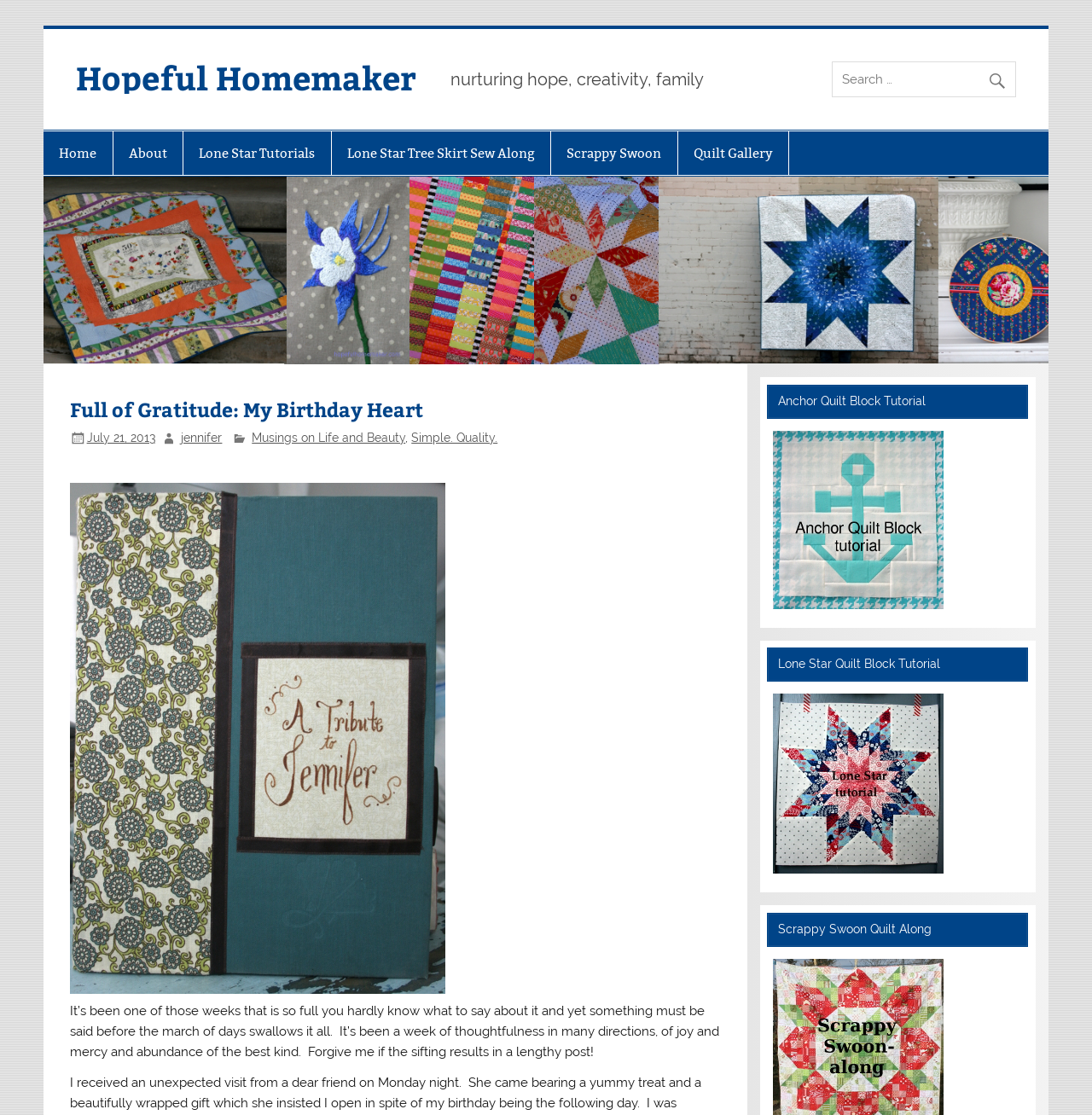Please find the bounding box coordinates for the clickable element needed to perform this instruction: "search for something".

[0.762, 0.055, 0.93, 0.087]